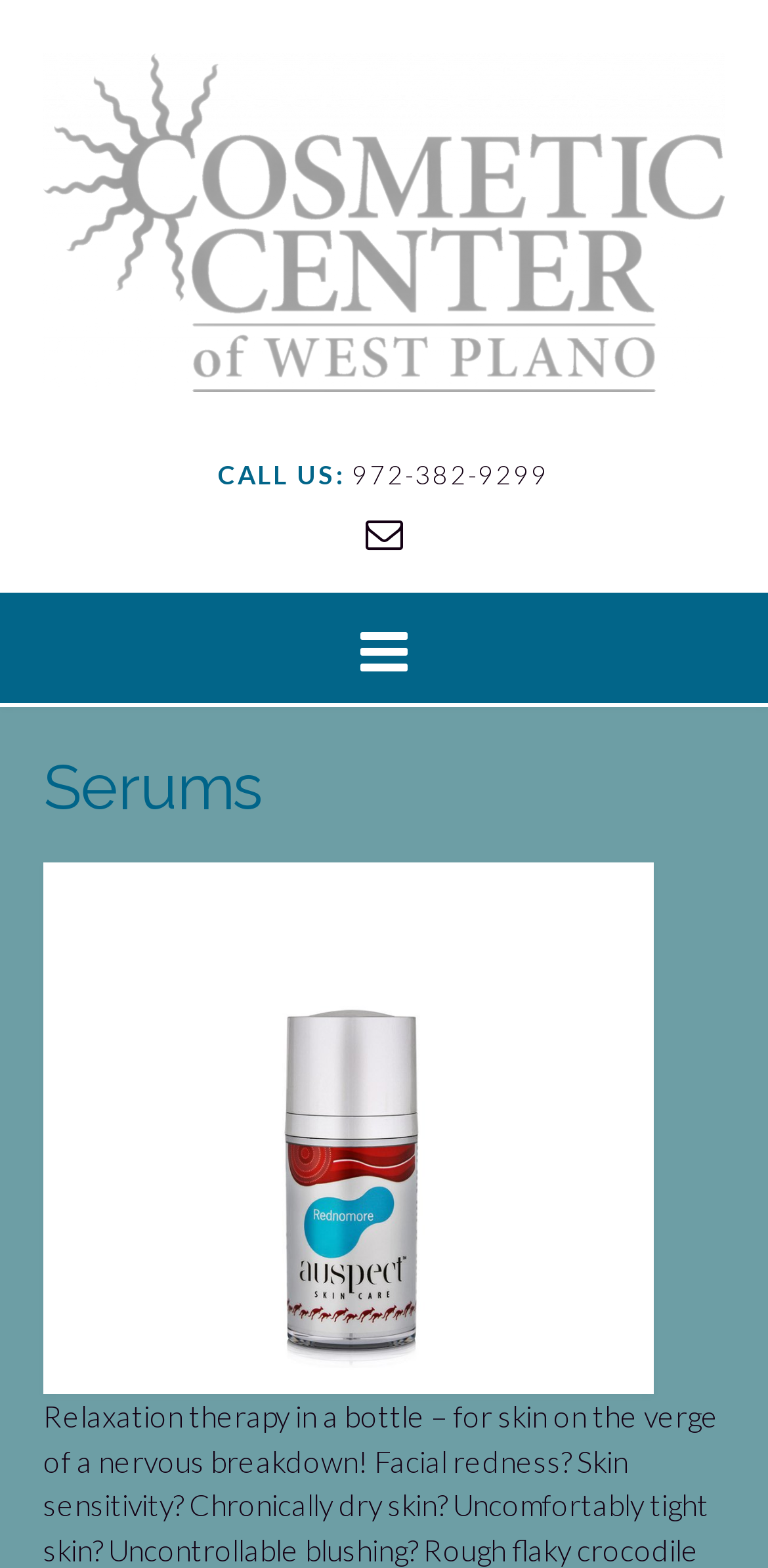Is there a social media link?
Based on the image, answer the question in a detailed manner.

I found a social media link by looking at the link element with the Unicode character '', which is a common symbol for social media links.